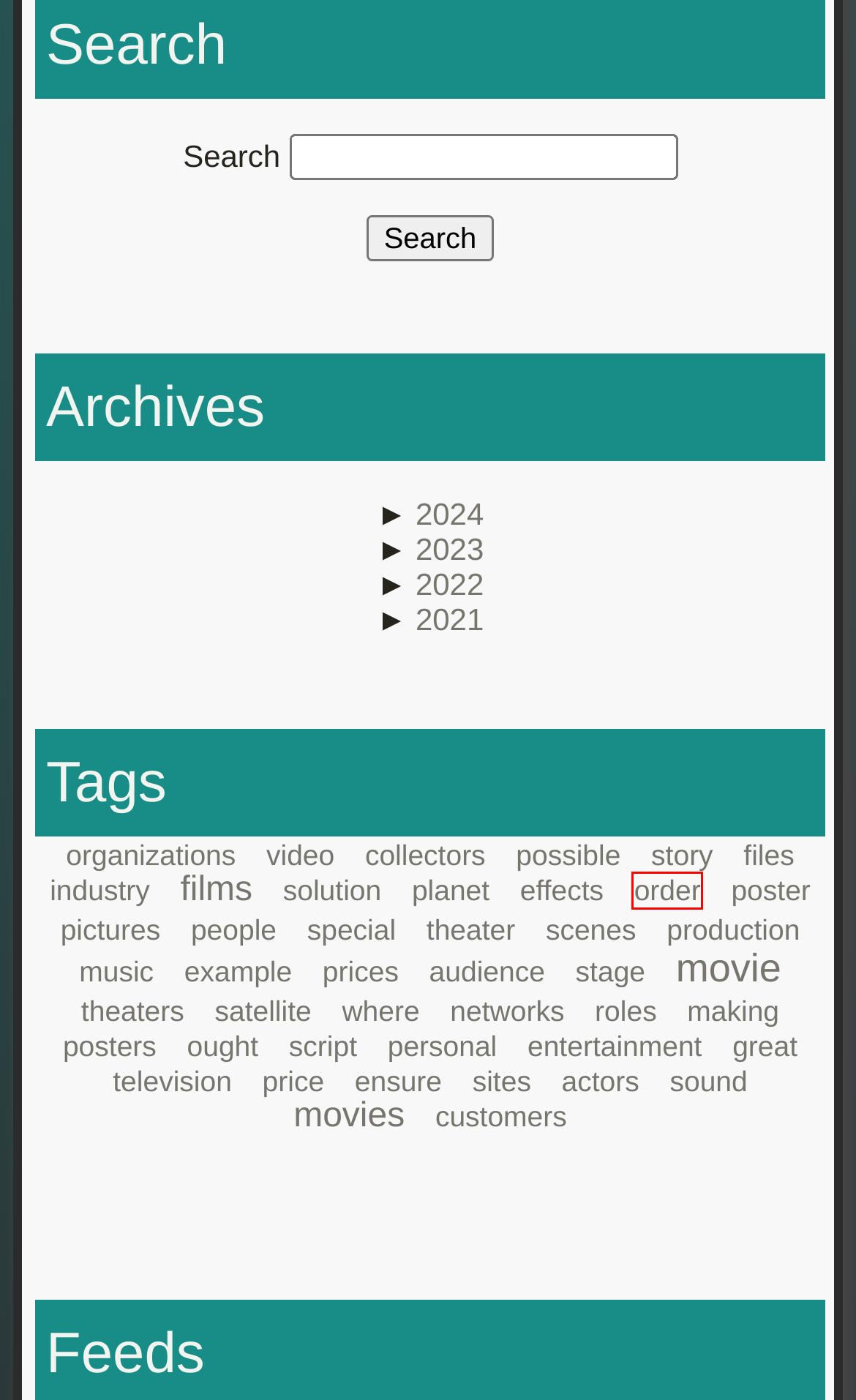Using the screenshot of a webpage with a red bounding box, pick the webpage description that most accurately represents the new webpage after the element inside the red box is clicked. Here are the candidates:
A. Tag: order | Bshwat
B. Tag: customers | Bshwat
C. Tag: special | Bshwat
D. Year: 2023 | Bshwat
E. Tag: organizations | Bshwat
F. Tag: planet | Bshwat
G. Tag: files | Bshwat
H. Tag: scenes | Bshwat

A